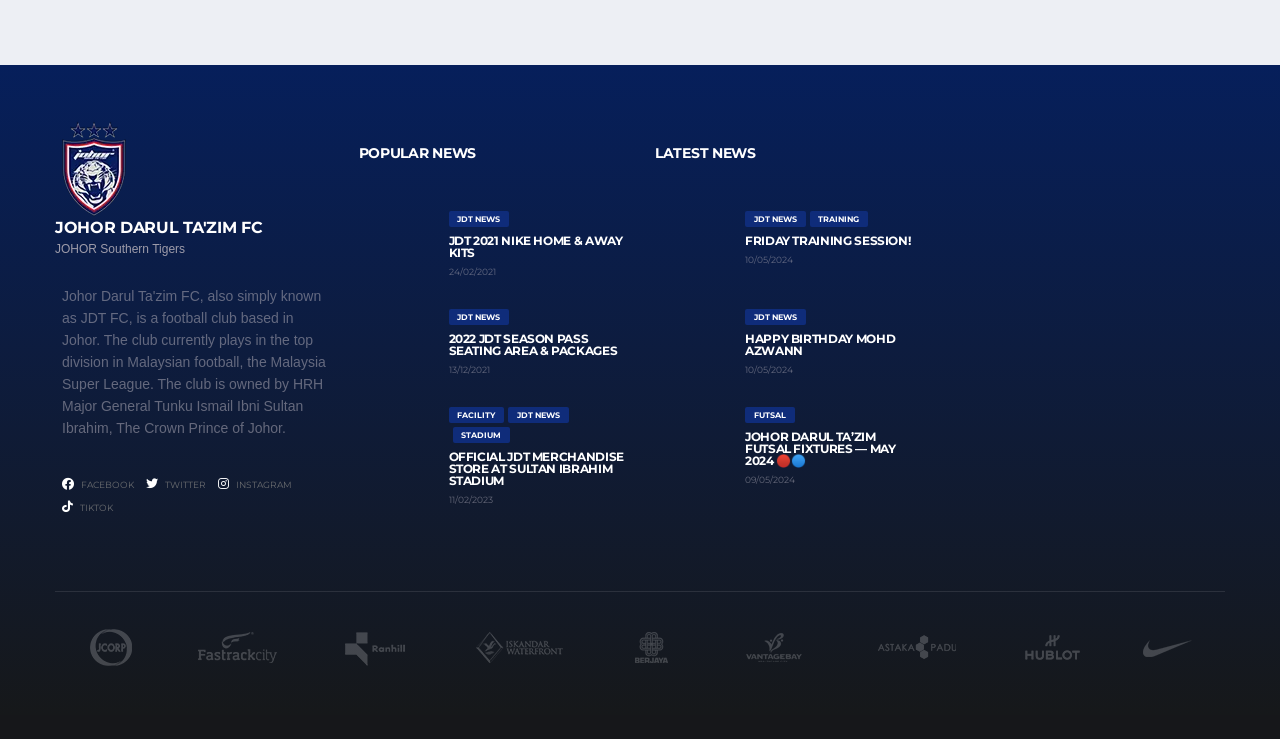Carefully examine the image and provide an in-depth answer to the question: How many news articles are displayed on the webpage?

There are eight news articles displayed on the webpage, each with a heading, a figure, and a time element. These articles are divided into two sections, 'POPULAR NEWS' and 'LATEST NEWS'.